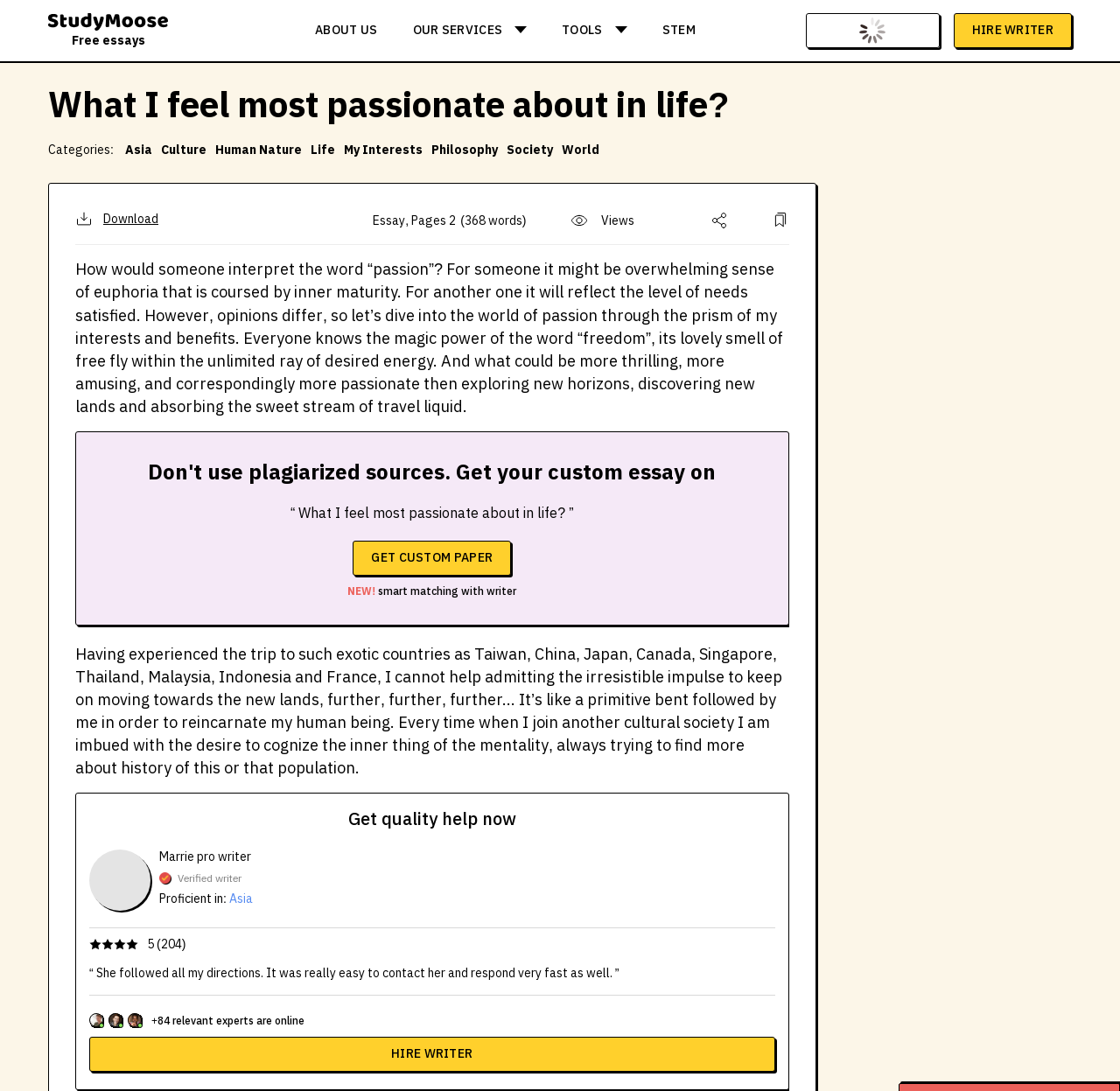Utilize the details in the image to thoroughly answer the following question: What is the name of the website?

The name of the website can be found in the top-left corner of the webpage, where the logo 'StudyMoose.com' is displayed.